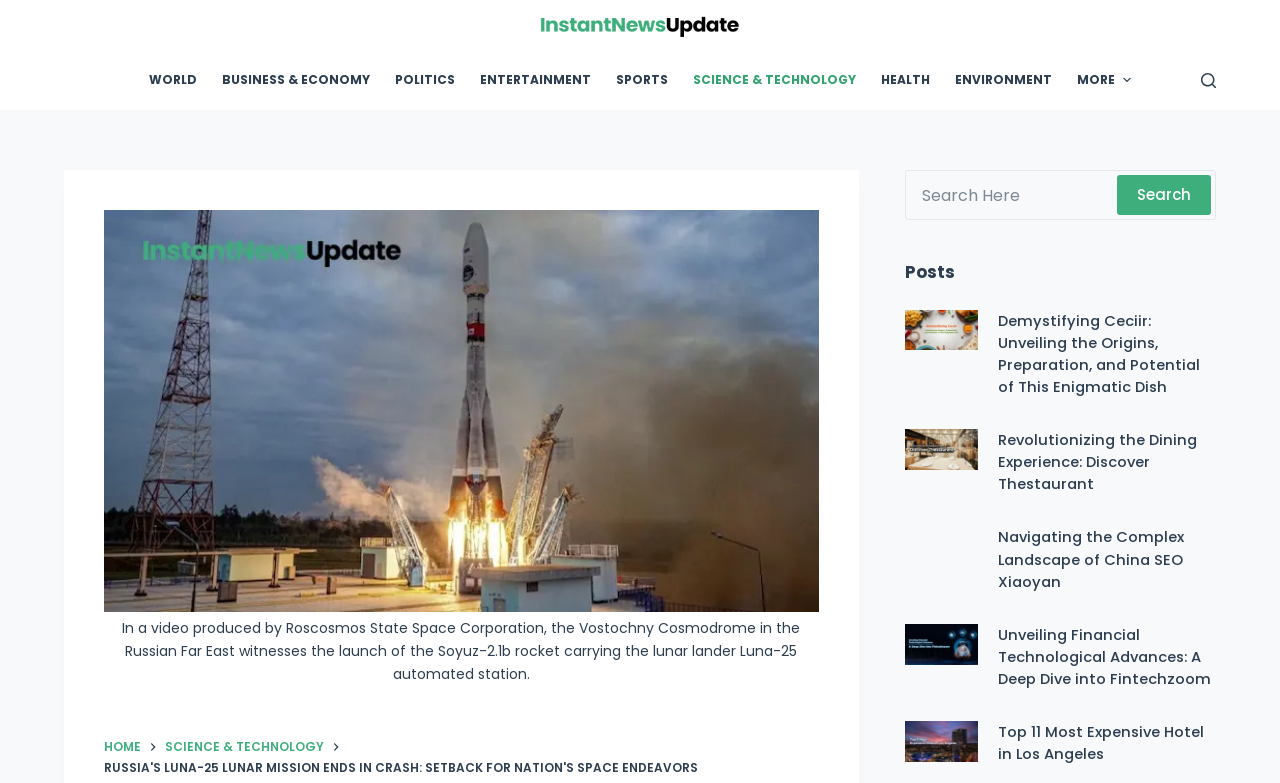Please mark the clickable region by giving the bounding box coordinates needed to complete this instruction: "Click the link to Demystifying Ceciir".

[0.707, 0.415, 0.764, 0.444]